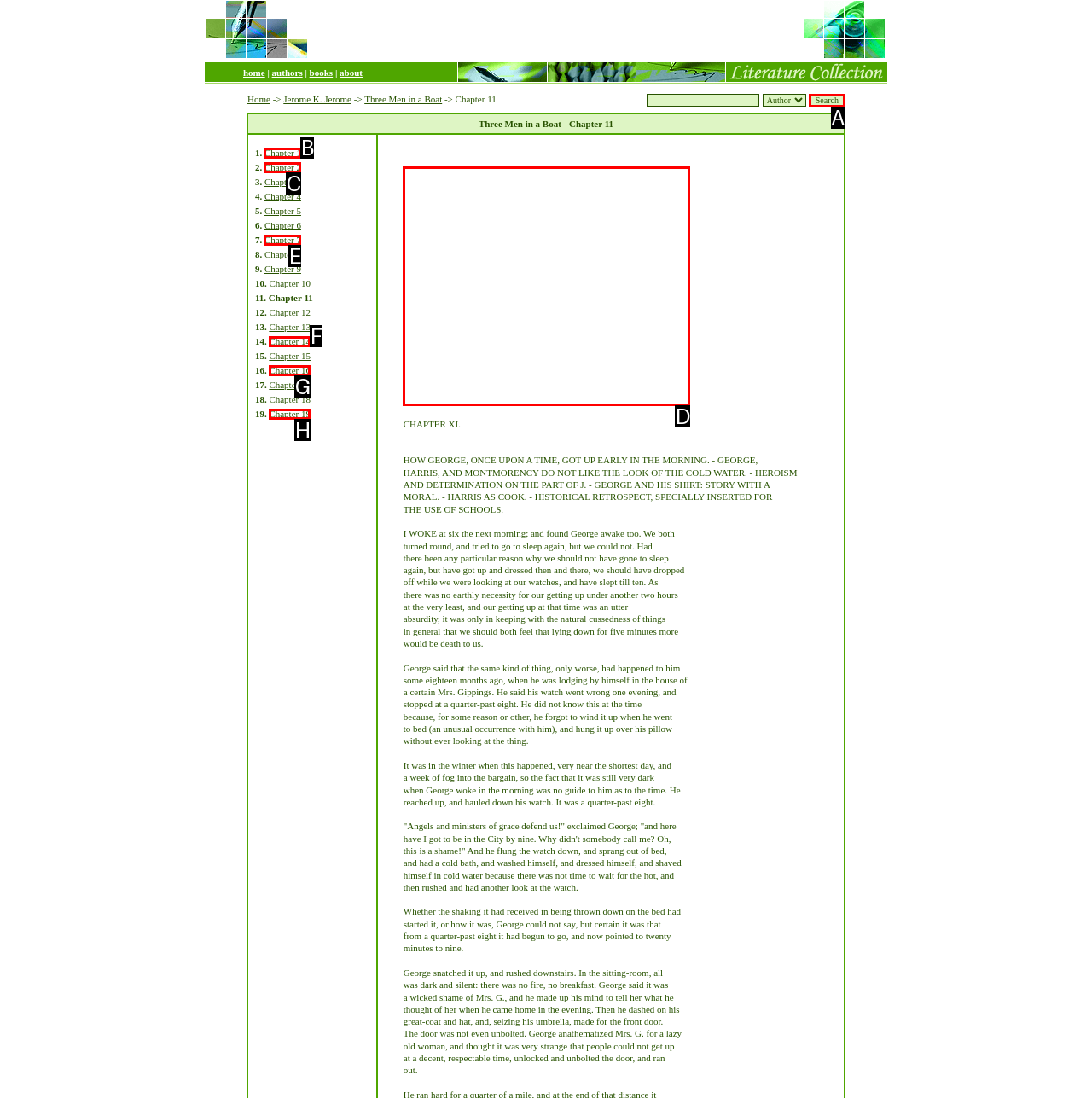Determine the HTML element that aligns with the description: aria-label="Advertisement" name="aswift_0" title="Advertisement"
Answer by stating the letter of the appropriate option from the available choices.

D